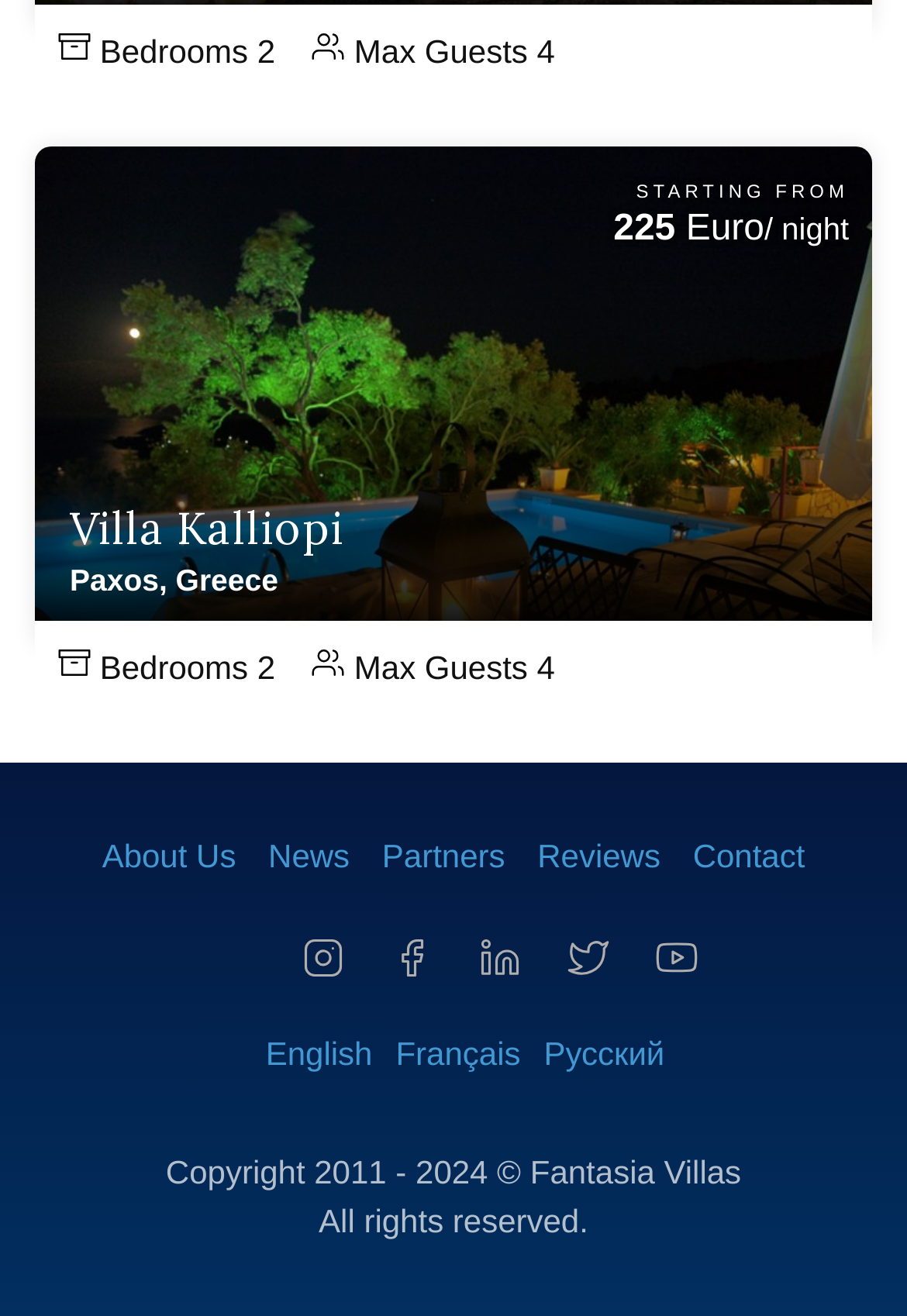Determine the bounding box coordinates of the target area to click to execute the following instruction: "Contact Fantasia Villas."

[0.764, 0.636, 0.888, 0.664]